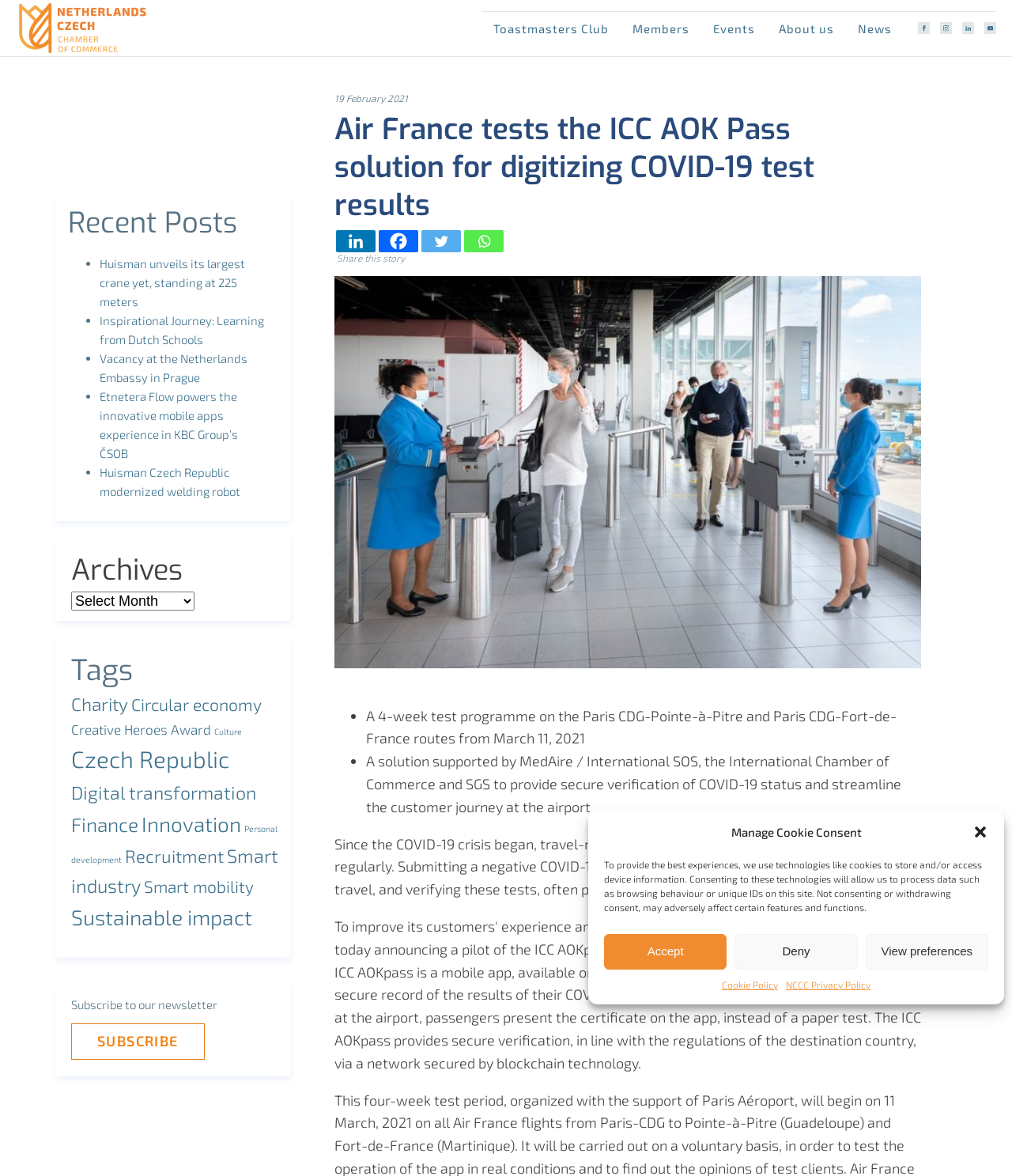Given the element description, predict the bounding box coordinates in the format (top-left x, top-left y, bottom-right x, bottom-right y), using floating point numbers between 0 and 1: Members

[0.613, 0.01, 0.693, 0.038]